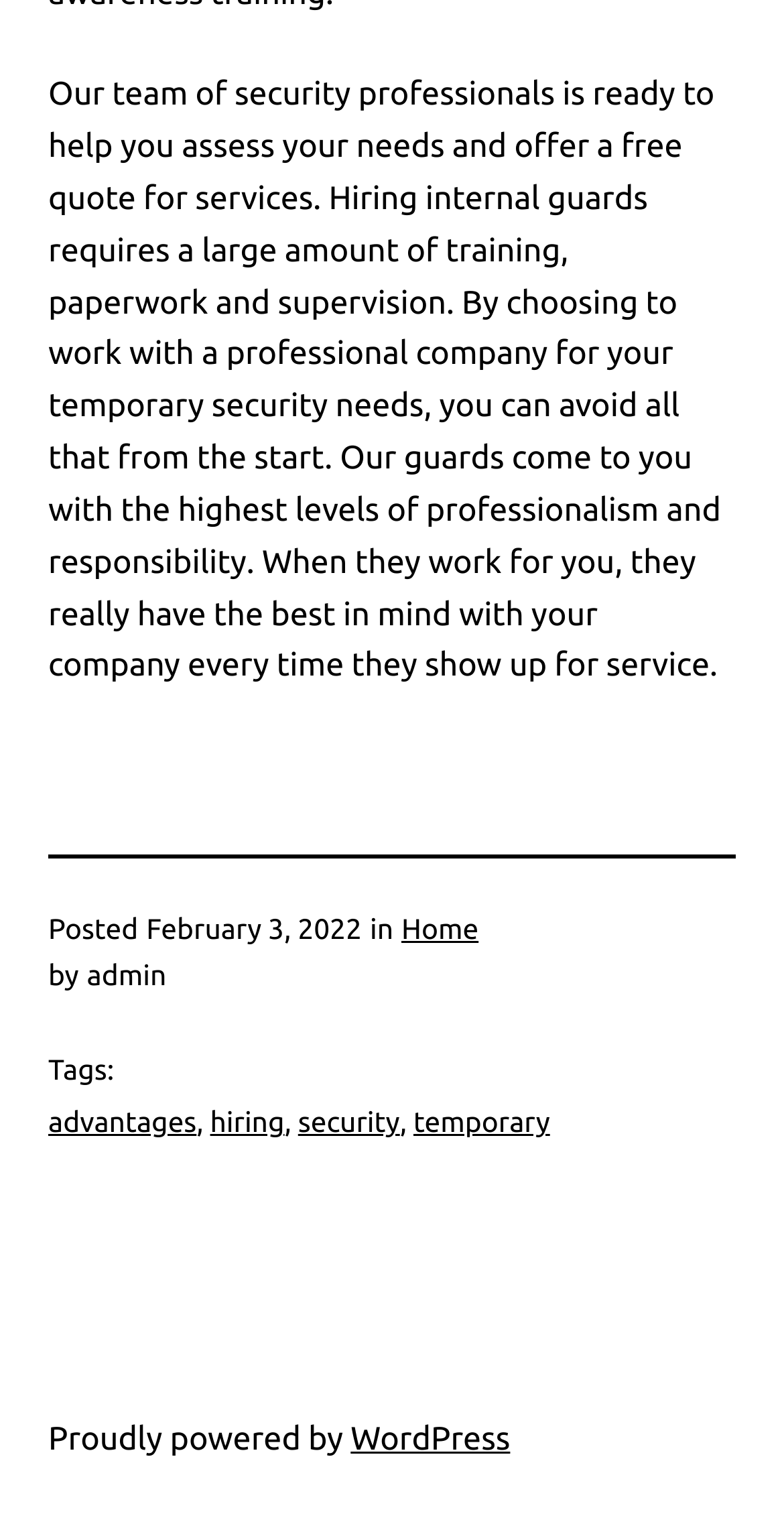Please give a succinct answer to the question in one word or phrase:
What is the author of the article?

admin